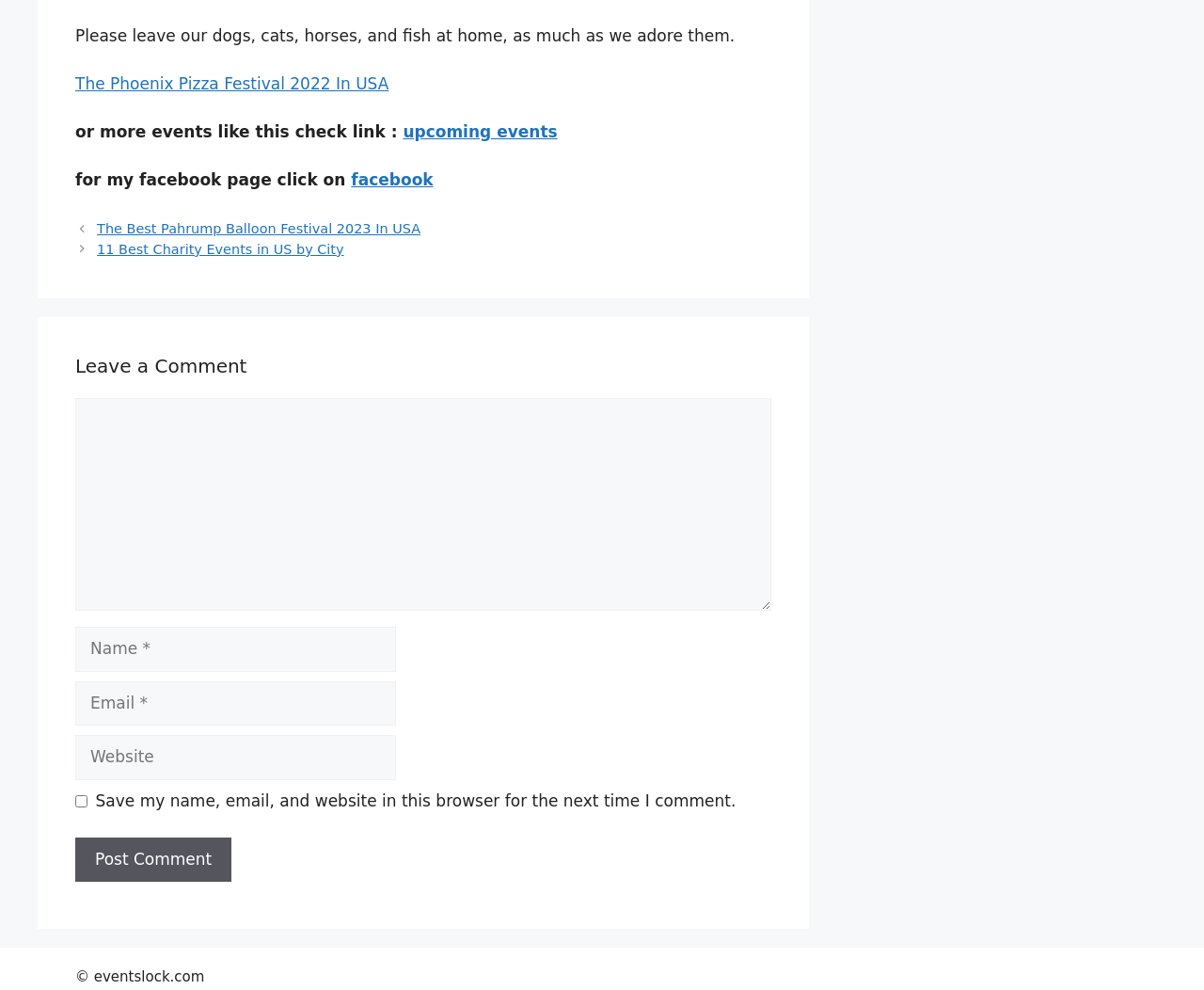Identify the bounding box coordinates for the element you need to click to achieve the following task: "type your name". The coordinates must be four float values ranging from 0 to 1, formatted as [left, top, right, bottom].

[0.062, 0.633, 0.329, 0.678]